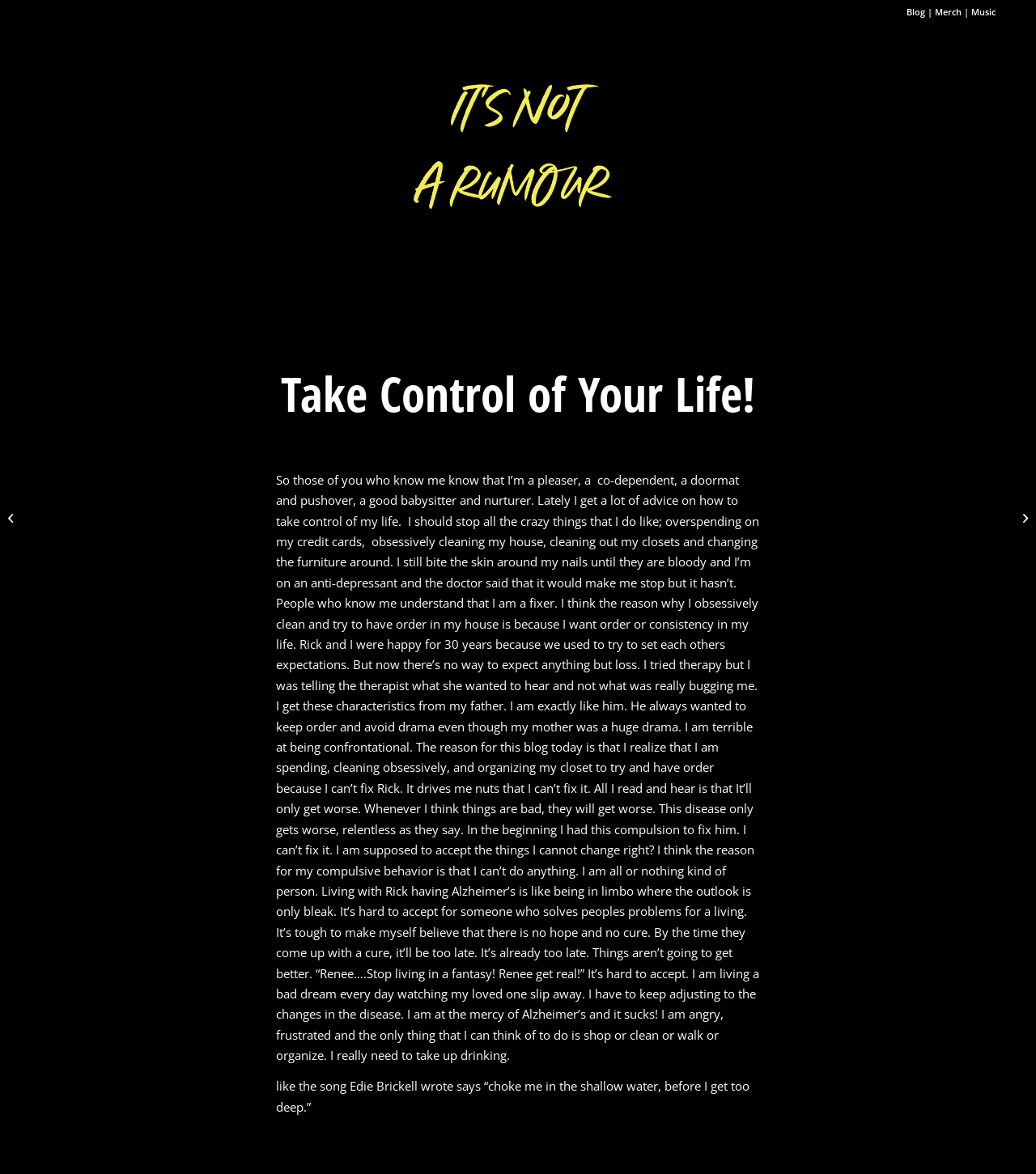Locate the bounding box of the UI element with the following description: "Christine Byer Esthetics".

None